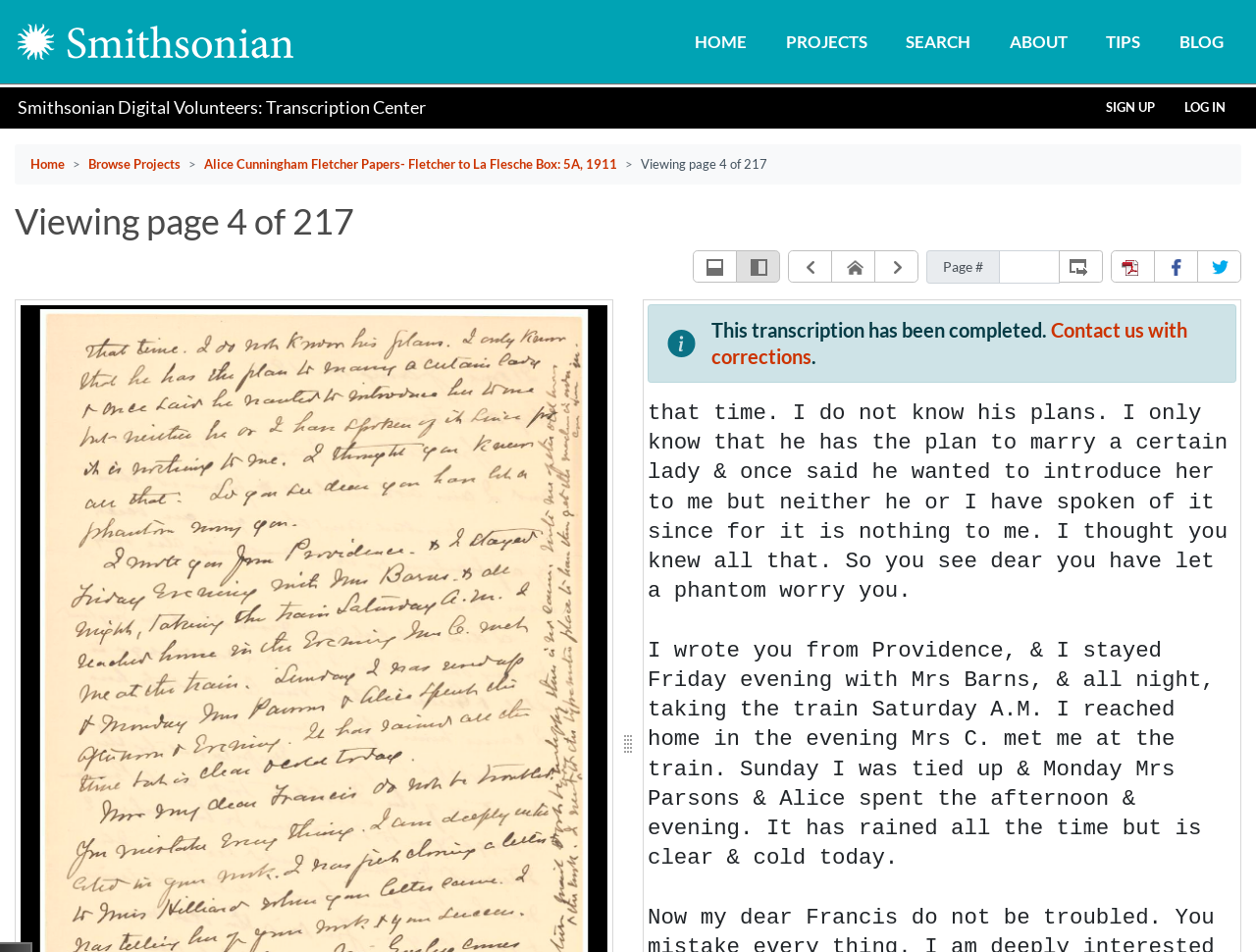Determine the main headline from the webpage and extract its text.

Viewing page 4 of 217